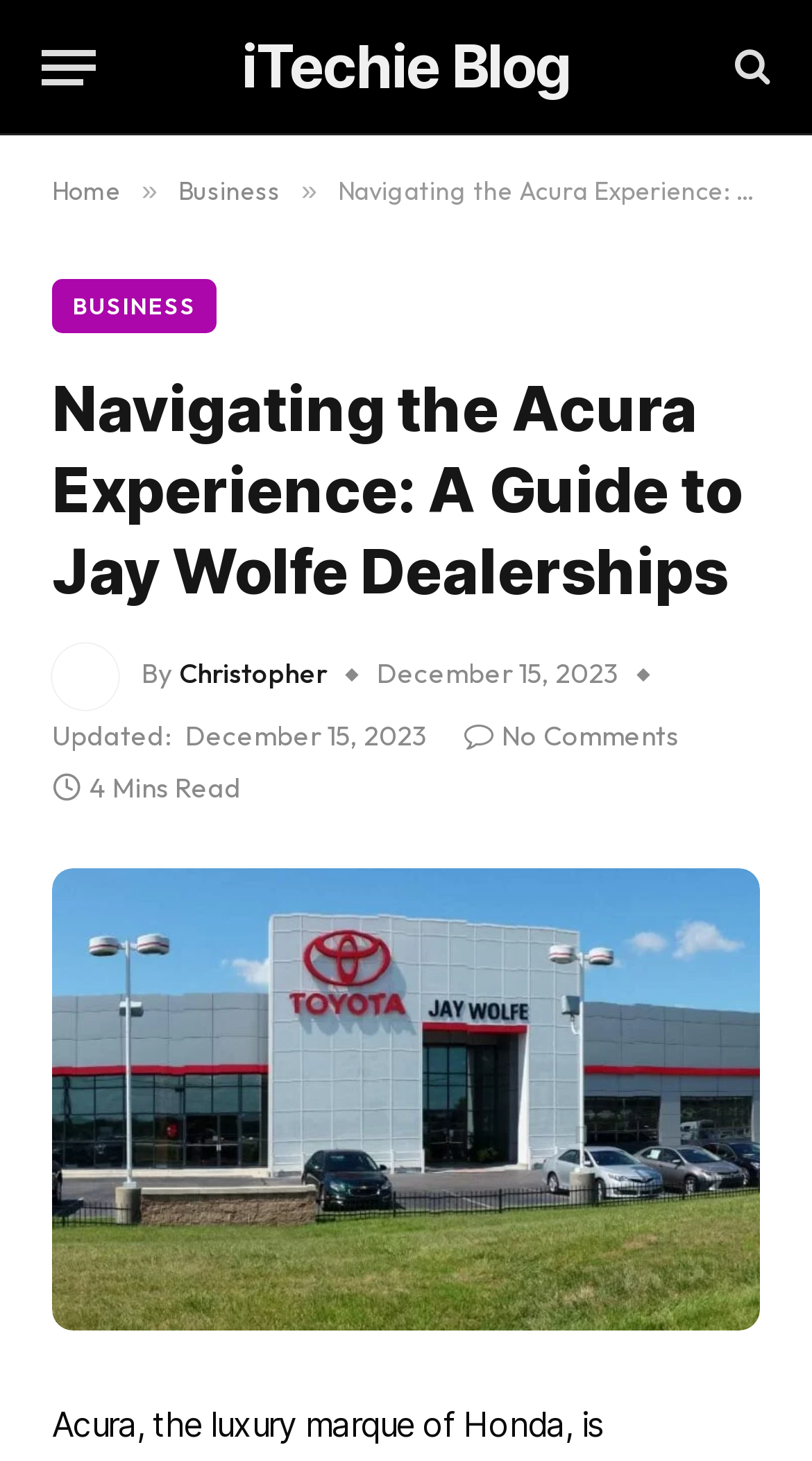Could you specify the bounding box coordinates for the clickable section to complete the following instruction: "View the Jay Wolfe Dealerships page"?

[0.064, 0.594, 0.936, 0.911]